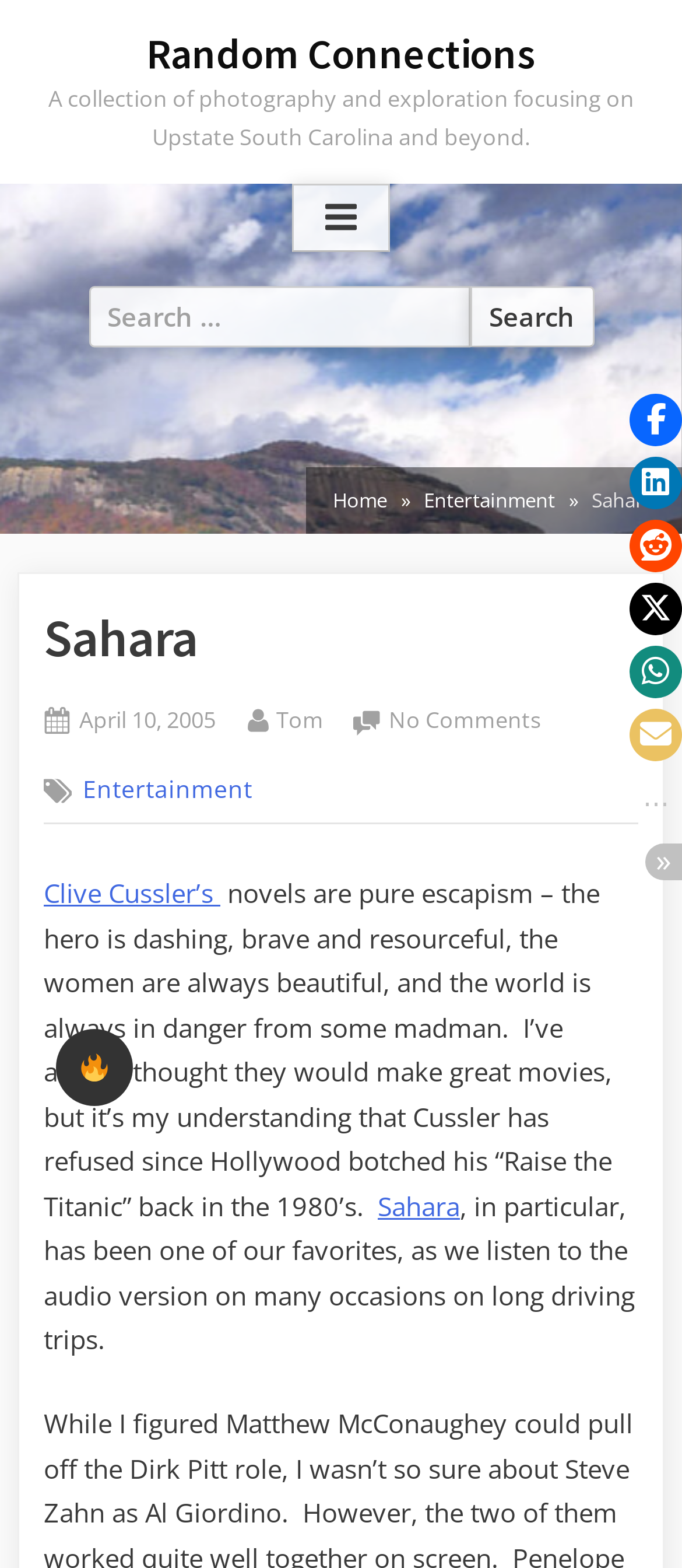Analyze and describe the webpage in a detailed narrative.

The webpage is titled "Sahara – Random Connections" and appears to be a blog post or article about the book "Sahara" by Clive Cussler. At the top of the page, there is a checkbox to toggle dark mode, accompanied by a small flame icon. Below this, there is a link to "Random Connections" and a brief description of the website, which focuses on photography and exploration in Upstate South Carolina and beyond.

To the left of the page, there is a primary menu navigation bar with a toggle button. Above this, there is a search bar with a search button and a label "Search for:". On the right side of the page, there is a breadcrumbs navigation bar with links to "Home" and "Entertainment".

The main content of the page is a blog post about the book "Sahara". The post is titled "Sahara" and has a header with the author's name, "Tom", and the date "April 10, 2005". The post discusses how Clive Cussler's novels are pure escapism and how the book "Sahara" has been a favorite of the author's. The text is divided into paragraphs and includes links to other related topics.

At the bottom of the page, there are social media sharing buttons, including Facebook, LinkedIn, Reddit, Twitter, Whatsapp, and Email. These buttons are grouped together and can be toggled on and off.